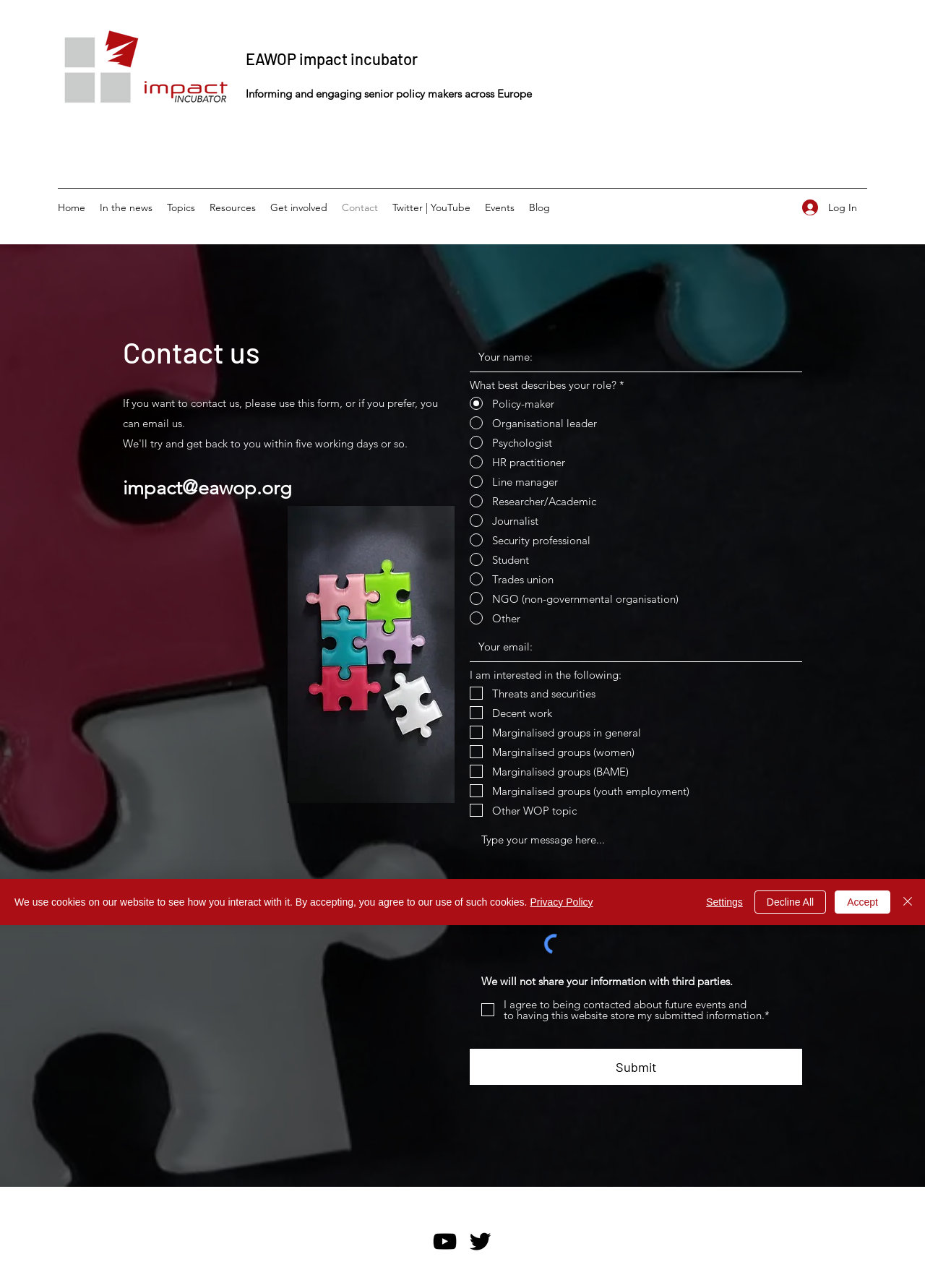Create a detailed summary of all the visual and textual information on the webpage.

This webpage is about contacting EAWOP impact incubator. At the top left corner, there is an EAWOPii logo, followed by a navigation menu with links to different sections of the website, including Home, In the news, Topics, Resources, Get involved, Contact, Twitter | YouTube, and Events. On the top right corner, there is a Log In button.

Below the navigation menu, there is a large background image that spans the entire width of the page. On top of this image, there is a heading that reads "Contact us" and a paragraph of text that explains how to contact the organization.

Below this heading, there is a contact form with several fields, including Your name, Your email, and a dropdown menu to select the user's role. There are also several checkboxes to select areas of interest, such as Threats and securities, Decent work, and Marginalised groups.

At the bottom of the form, there is a checkbox to agree to being contacted about future events and a Submit button. There is also a statement that assures users that their information will not be shared with third parties.

On the bottom left corner of the page, there is a social bar with links to YouTube and Twitter. Above the social bar, there is a region that displays a message about cookies and privacy policy, with links to the privacy policy and buttons to Accept, Decline All, or adjust Settings.